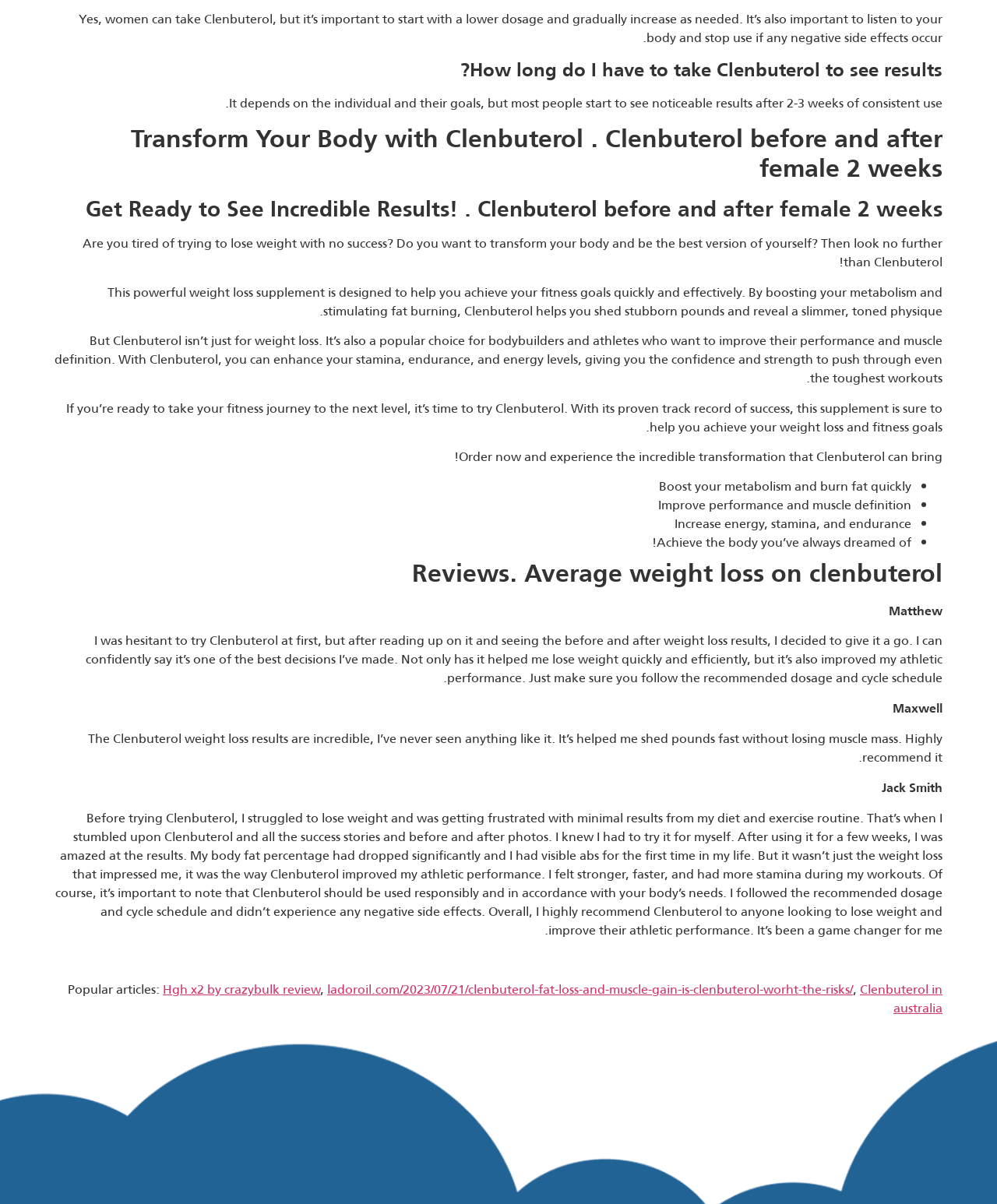Given the element description "Clenbuterol in australia" in the screenshot, predict the bounding box coordinates of that UI element.

[0.862, 0.814, 0.945, 0.846]